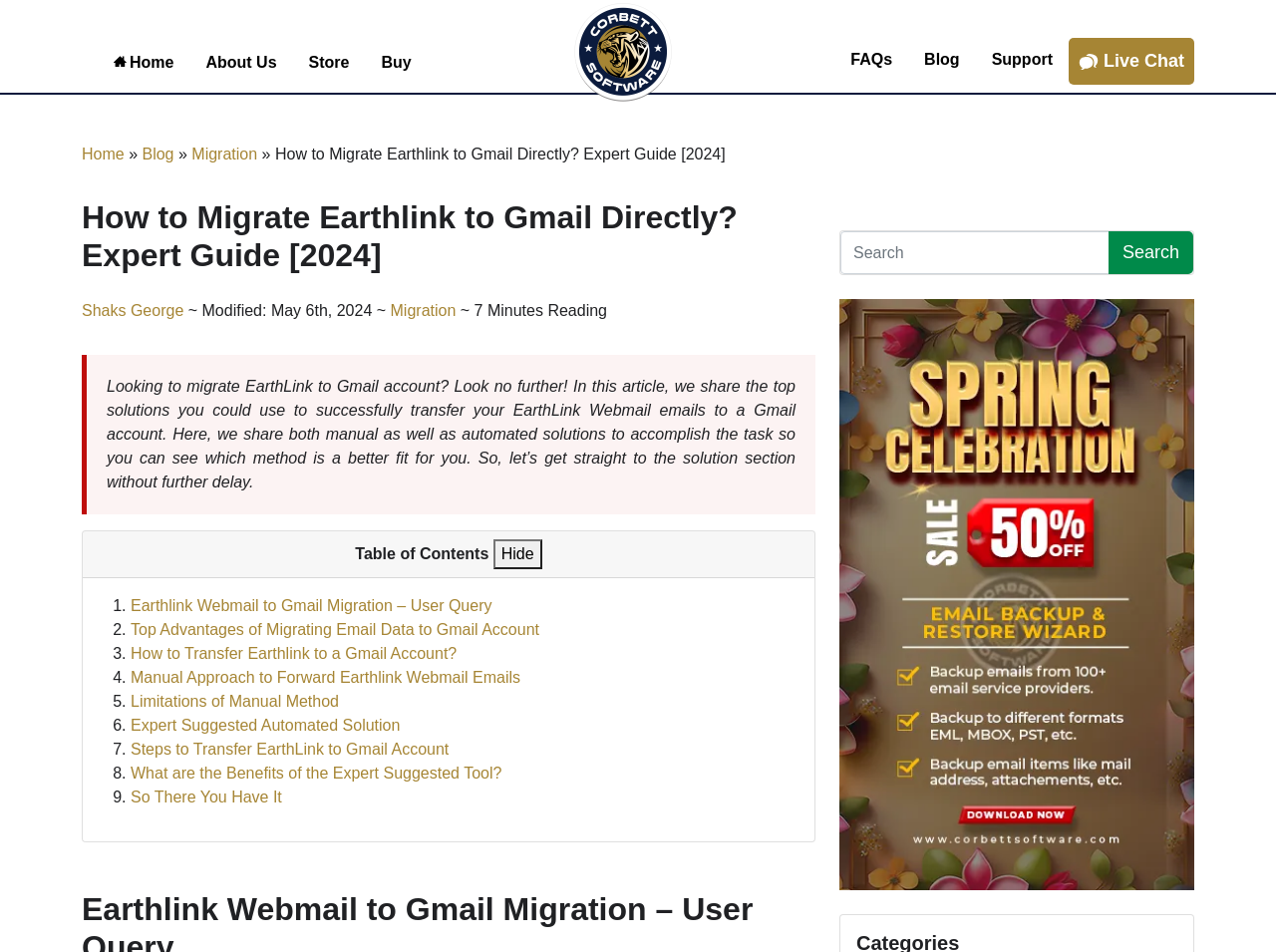Identify the bounding box coordinates for the region of the element that should be clicked to carry out the instruction: "Read the article 'How to Migrate Earthlink to Gmail Directly? Expert Guide [2024]' ". The bounding box coordinates should be four float numbers between 0 and 1, i.e., [left, top, right, bottom].

[0.216, 0.153, 0.568, 0.171]